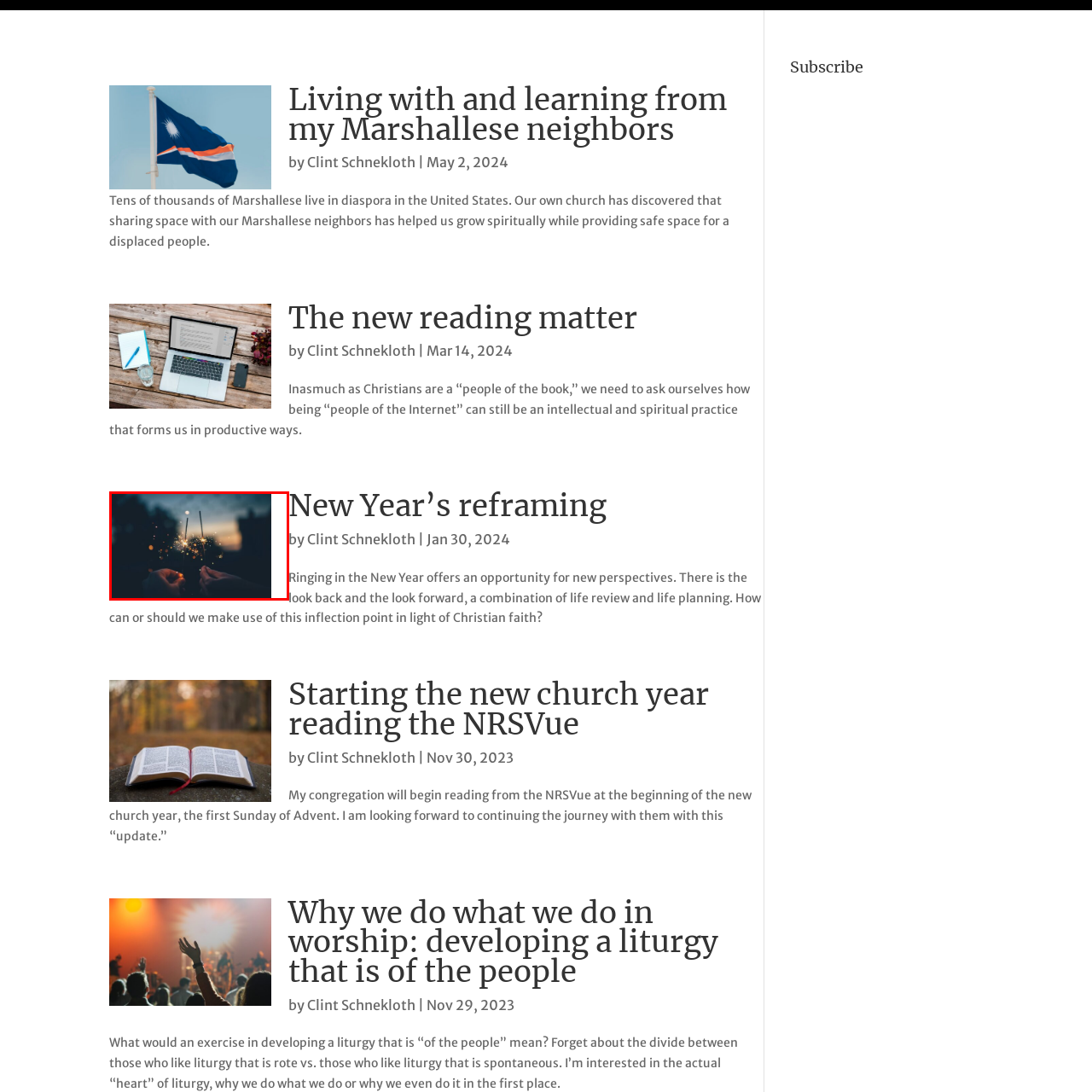Use the image within the highlighted red box to answer the following question with a single word or phrase:
What is the theme of the accompanying article?

New Year's reframing